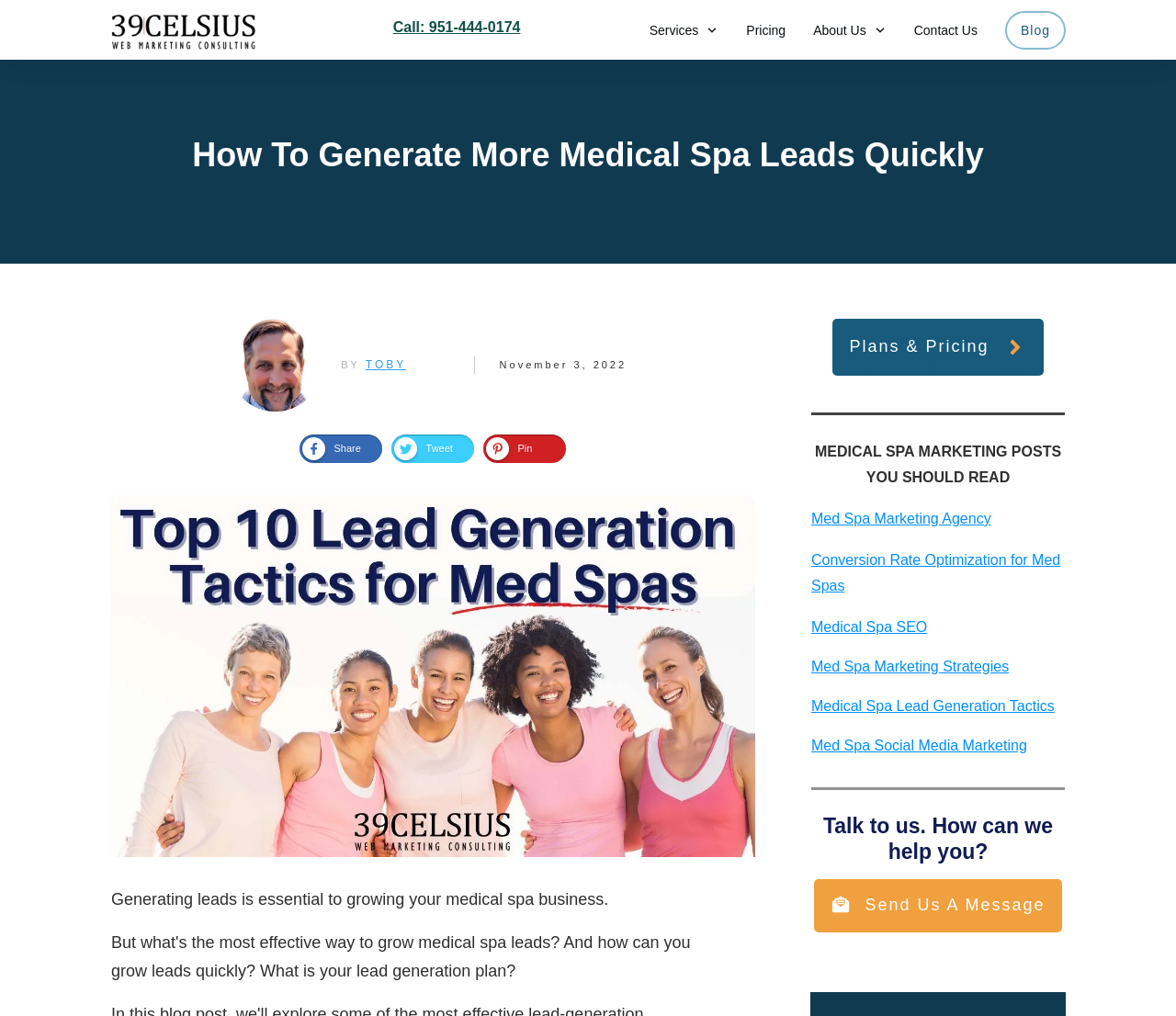How many social media sharing options are available? Analyze the screenshot and reply with just one word or a short phrase.

3